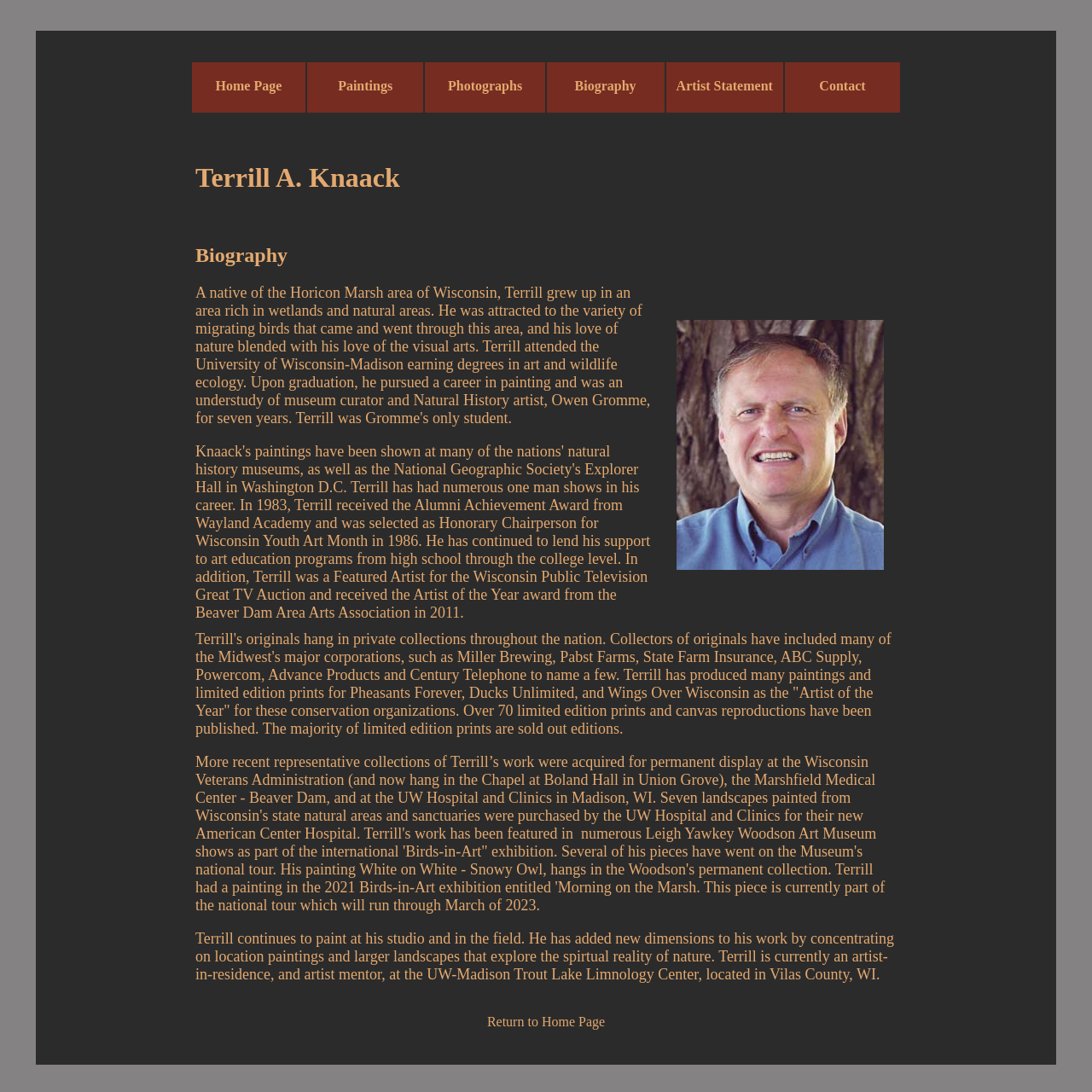Please provide a detailed answer to the question below by examining the image:
What is the name of the museum where Terrill's painting 'White on White - Snowy Owl' hangs?

In the biography section, it is mentioned that Terrill's painting 'White on White - Snowy Owl' hangs in the Woodson's permanent collection, which refers to the Leigh Yawkey Woodson Art Museum.